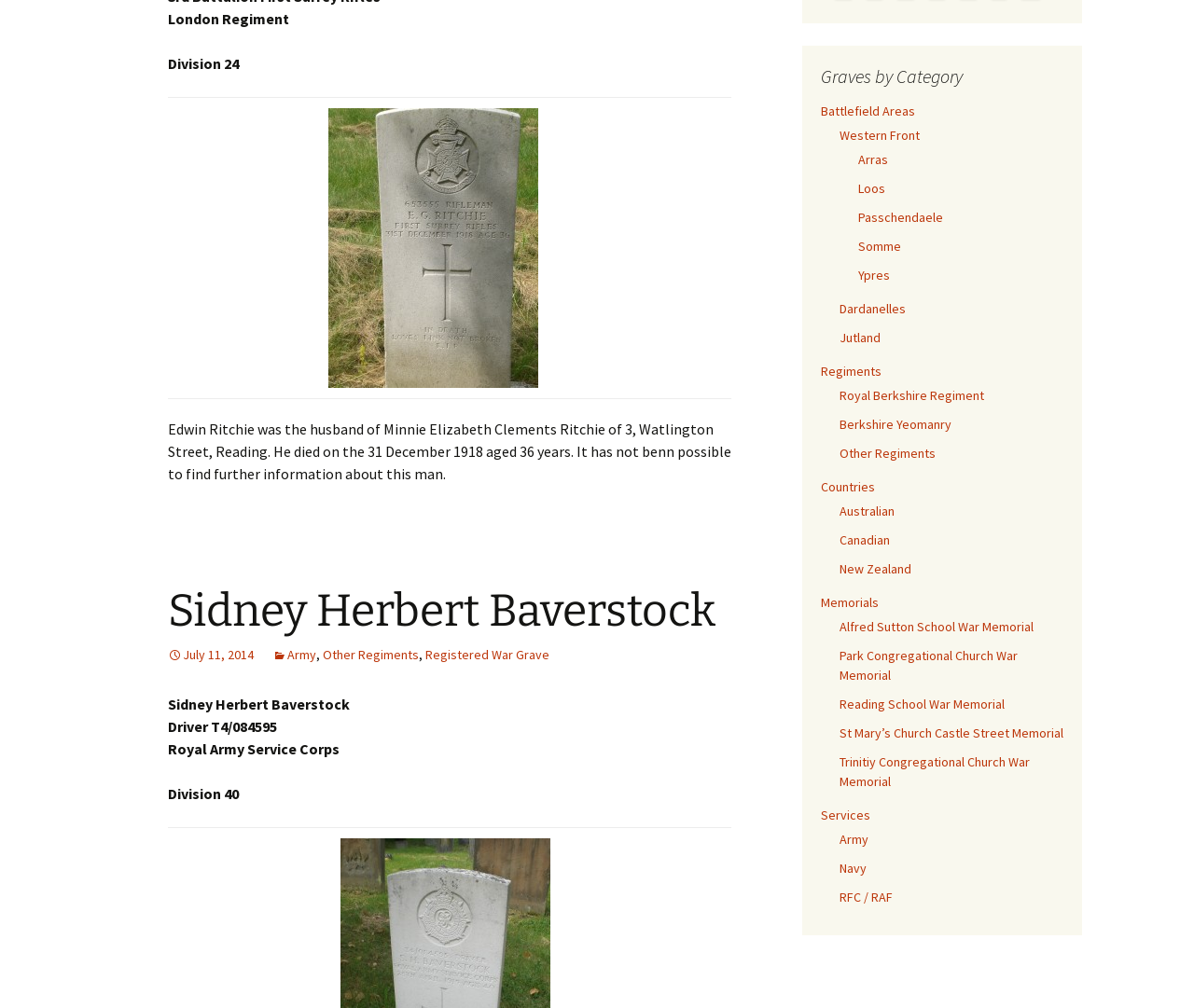Using the webpage screenshot, locate the HTML element that fits the following description and provide its bounding box: "Reading School War Memorial".

[0.703, 0.69, 0.841, 0.707]